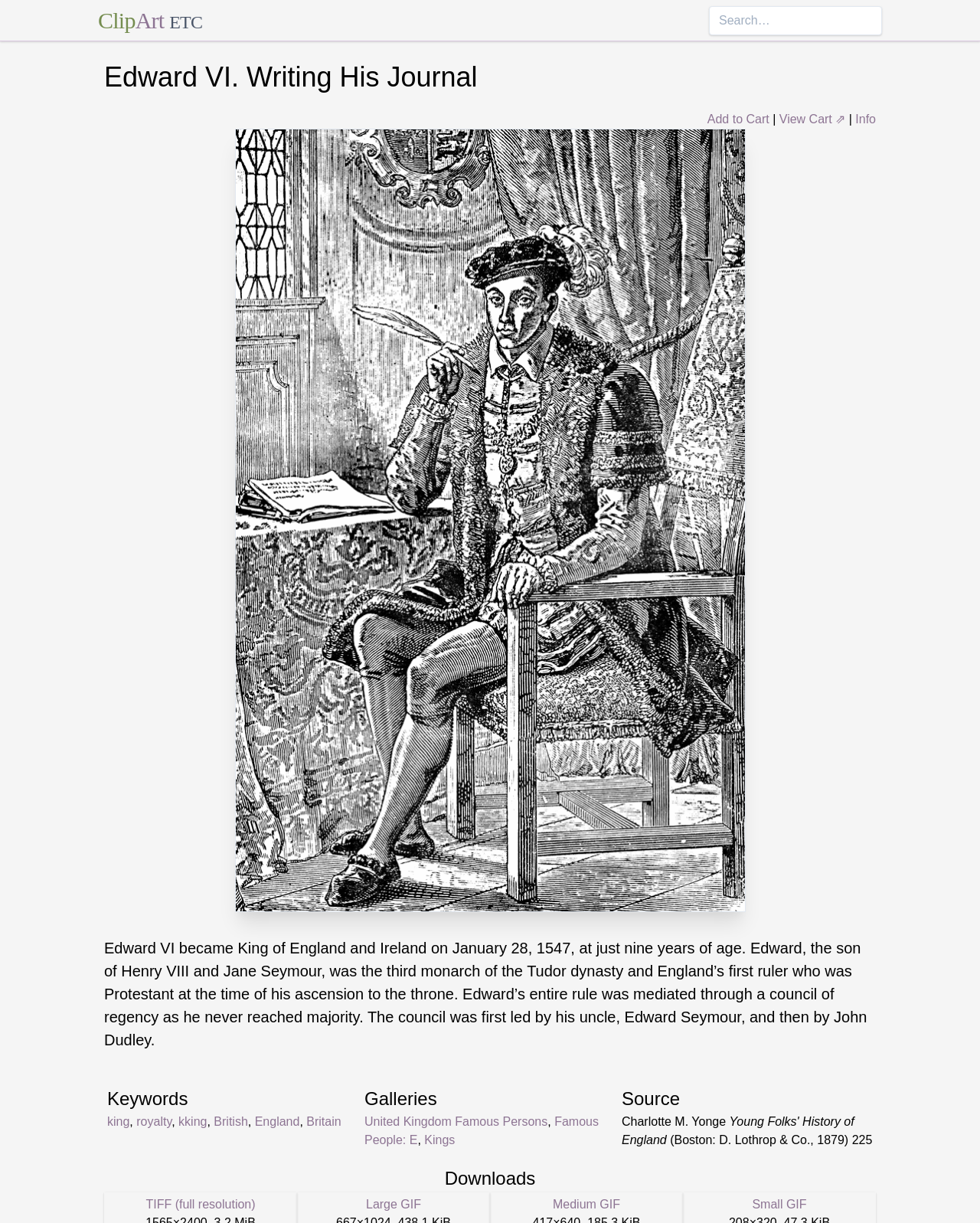How old was Edward VI when he became king?
Could you answer the question in a detailed manner, providing as much information as possible?

The webpage states that 'Edward VI became King of England and Ireland on January 28, 1547, at just nine years of age', so the answer is nine years.